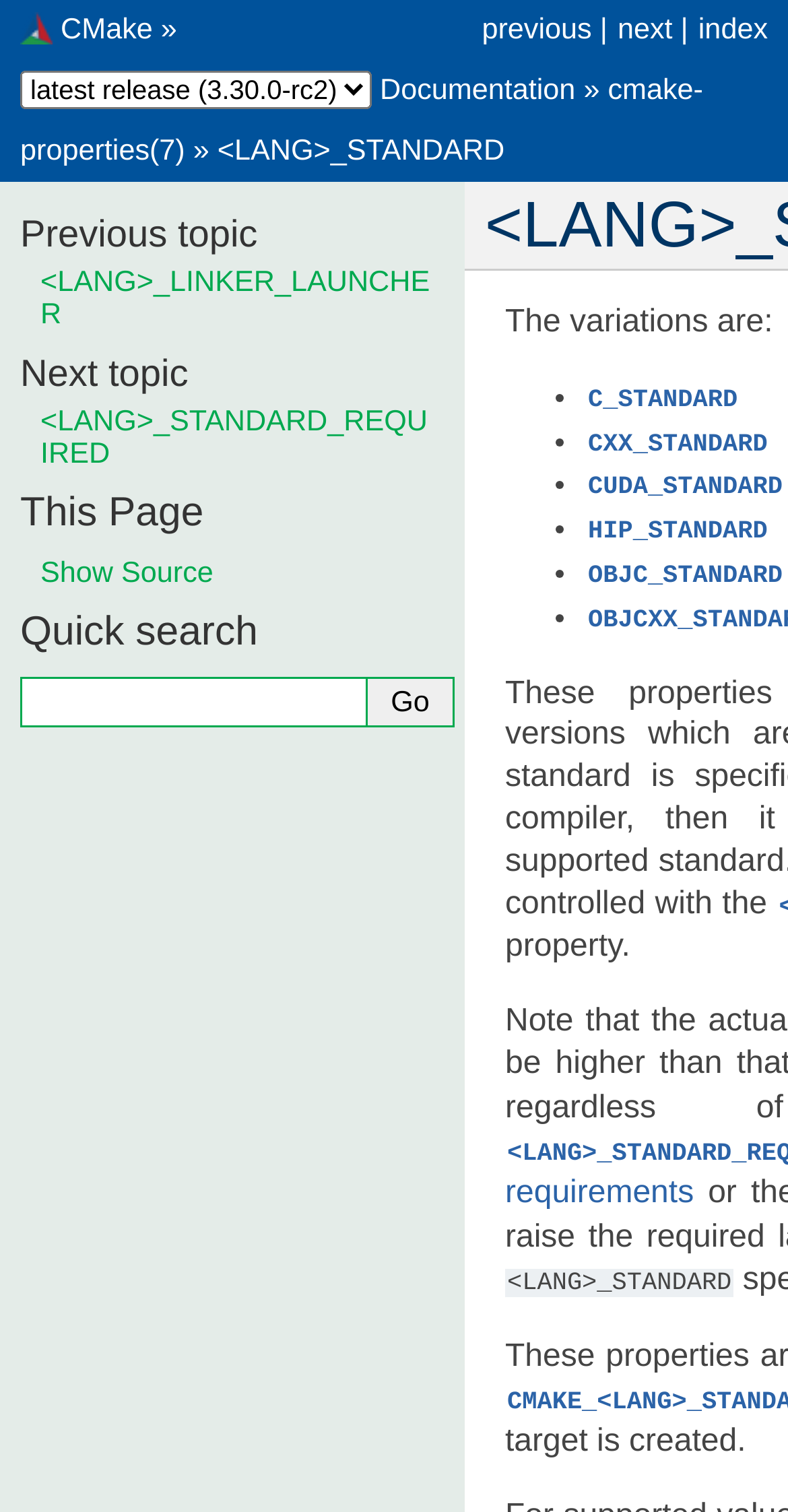Provide a one-word or brief phrase answer to the question:
What is the current topic?

LANG_STANDARD